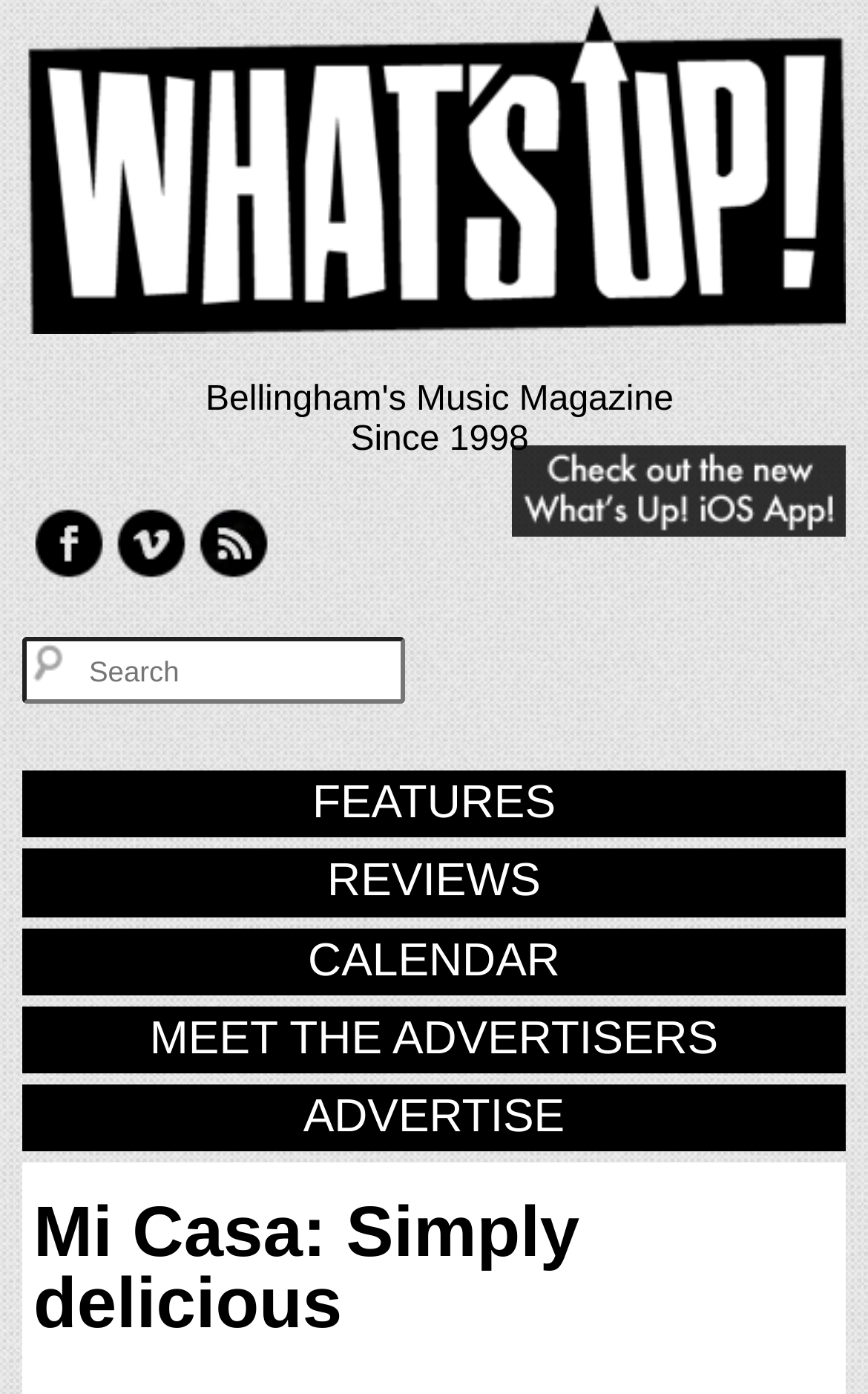What is the purpose of the textbox?
Look at the screenshot and provide an in-depth answer.

I determined the answer by looking at the textbox element with the text 'Search', which suggests that it is used for searching the website.